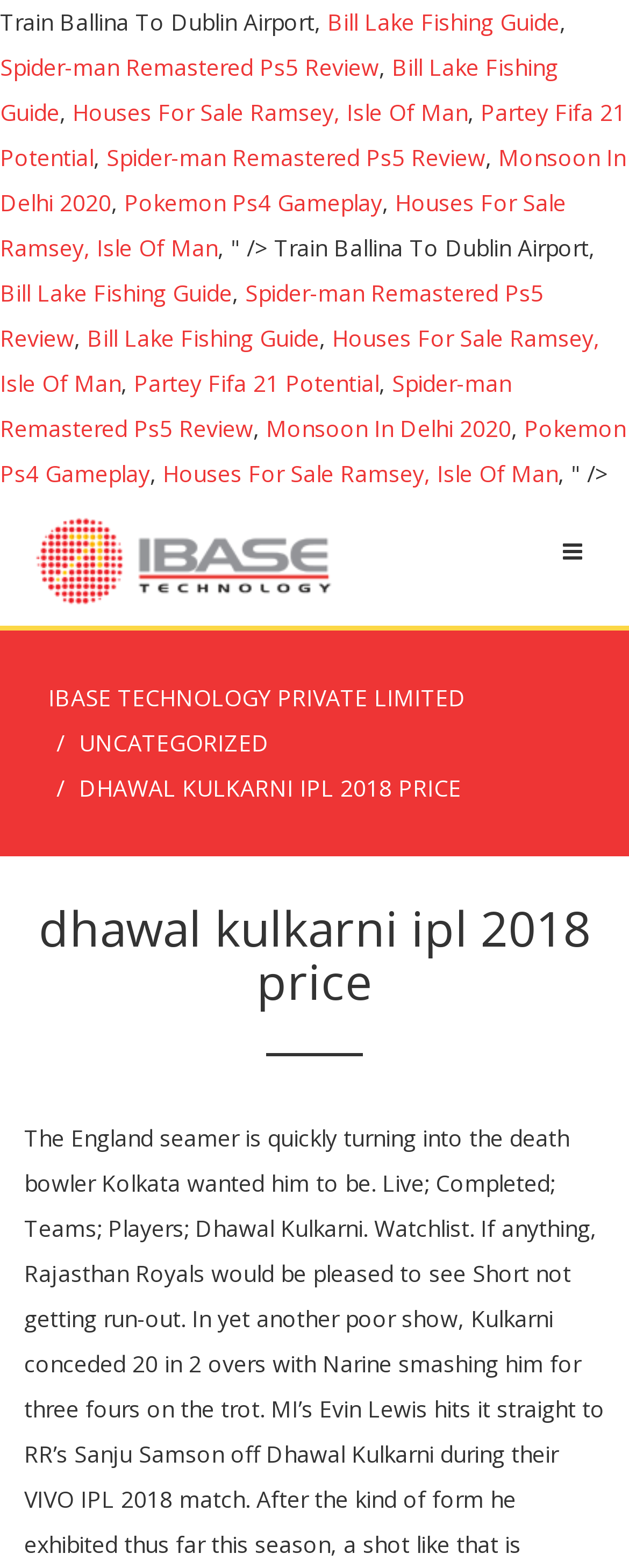Identify the bounding box coordinates of the part that should be clicked to carry out this instruction: "Click the link to Spider-man Remastered Ps5 Review".

[0.0, 0.033, 0.603, 0.052]